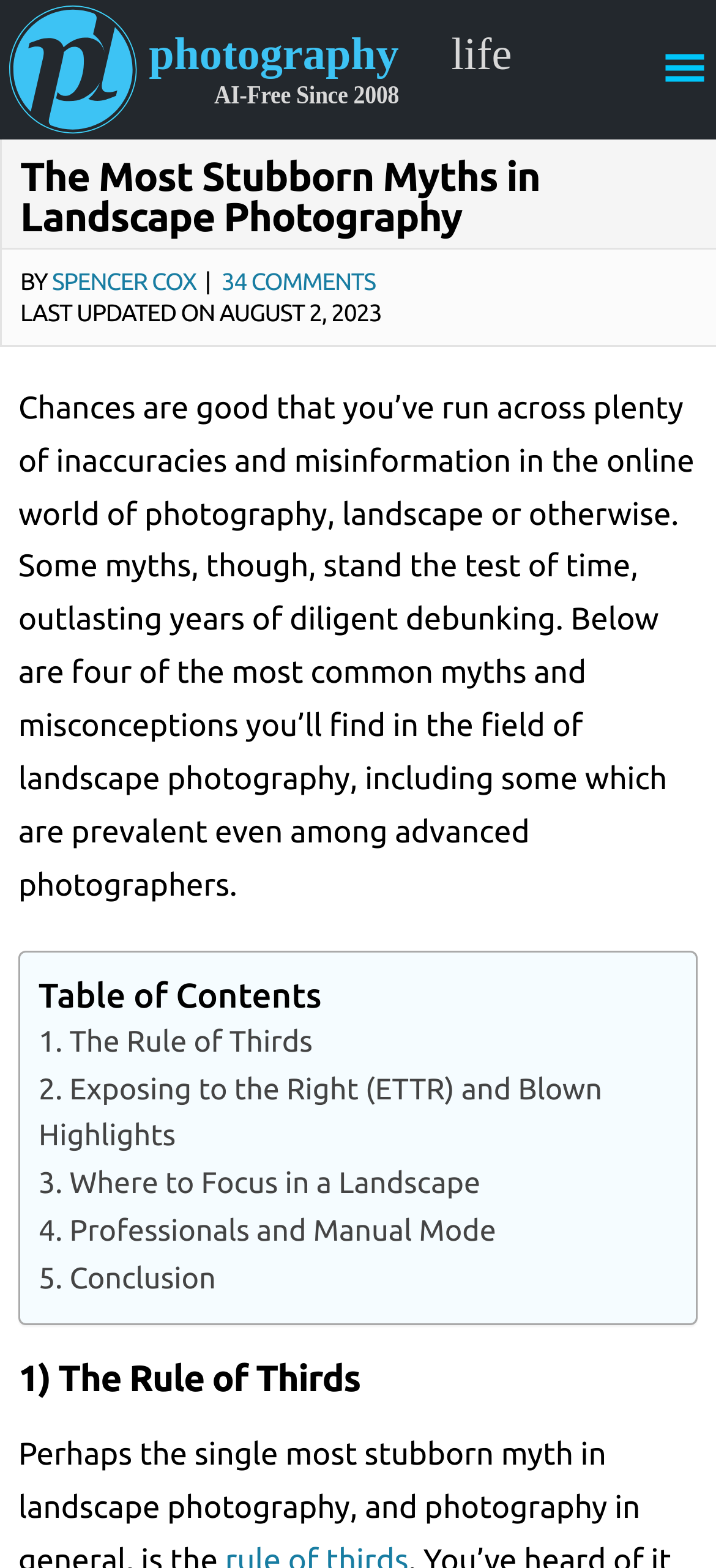Please determine the heading text of this webpage.

The Most Stubborn Myths in Landscape Photography